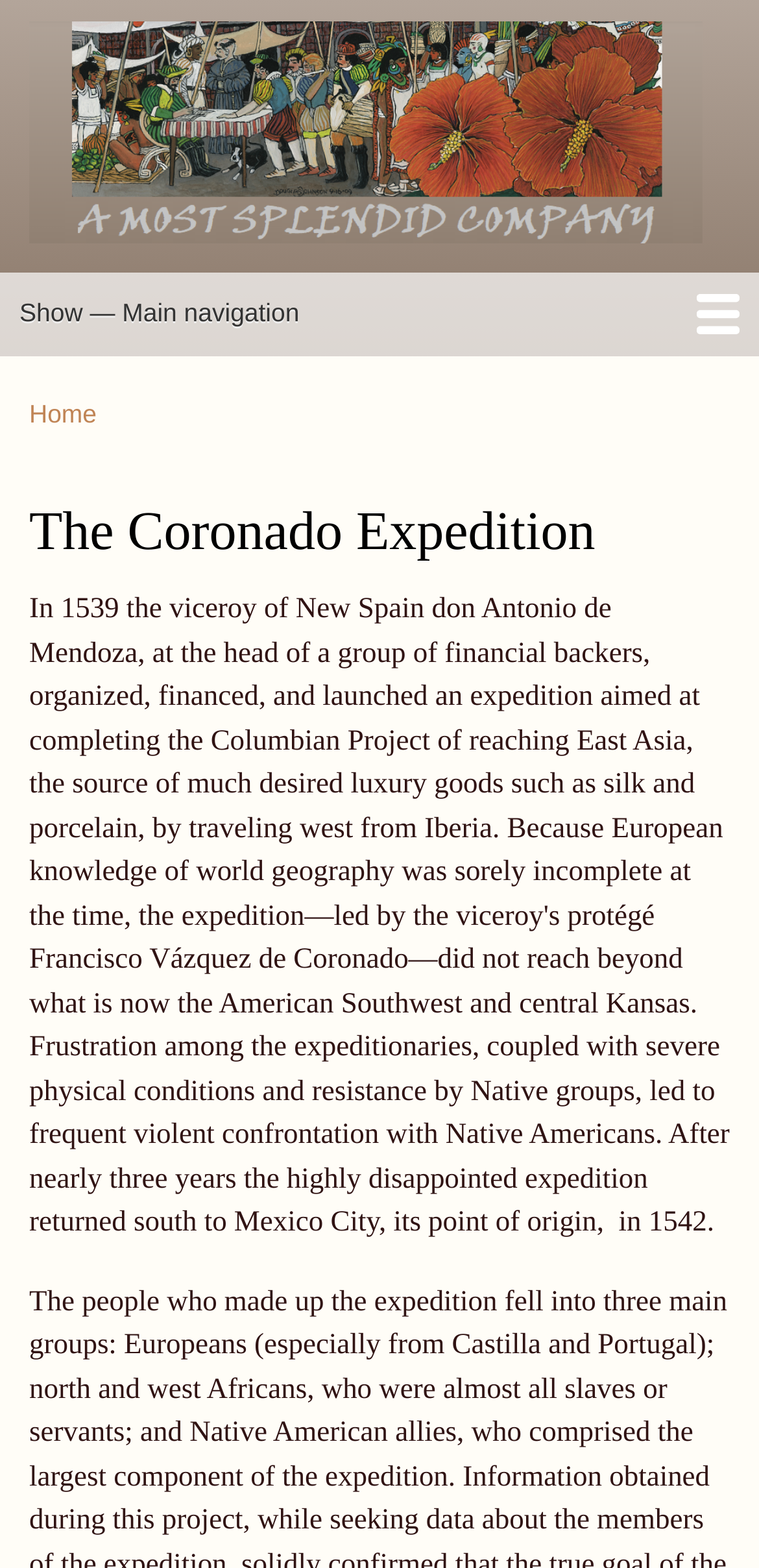Answer the following query concisely with a single word or phrase:
How many sections are in the main navigation?

10